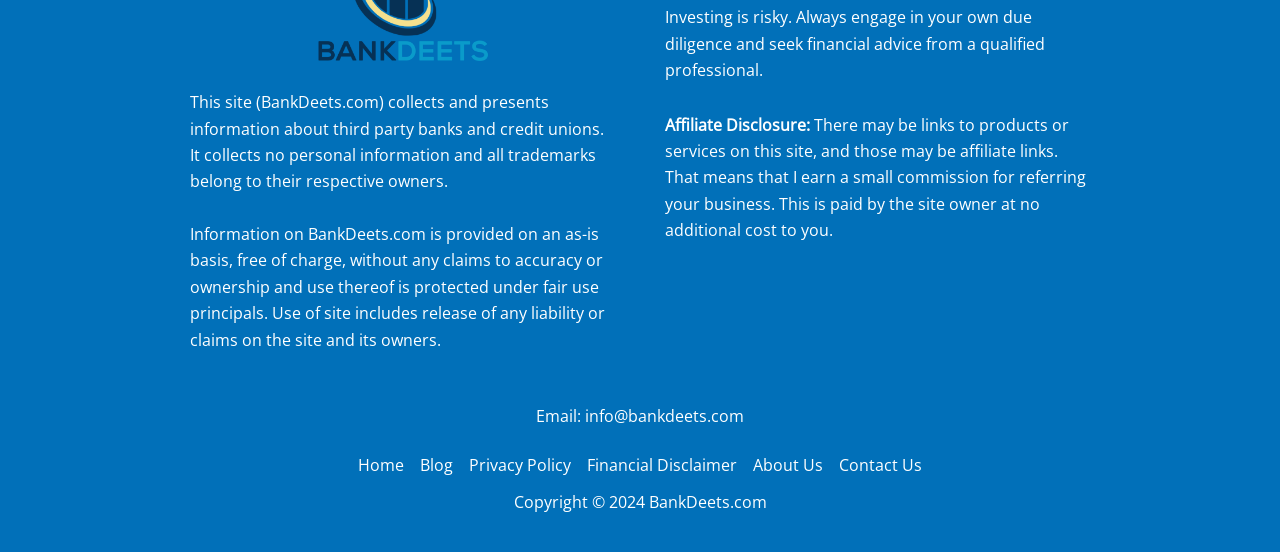Specify the bounding box coordinates for the region that must be clicked to perform the given instruction: "contact via Email".

[0.419, 0.734, 0.581, 0.774]